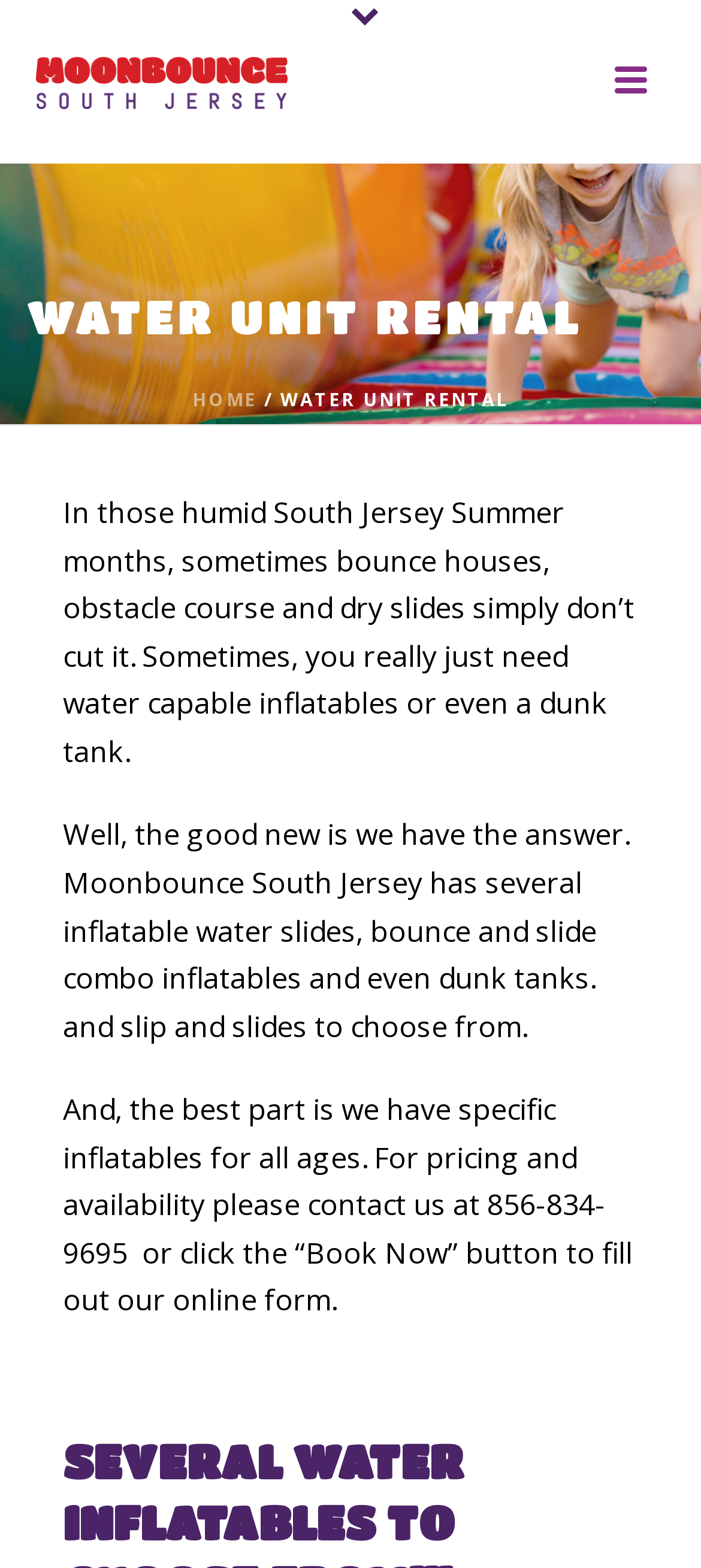What type of inflatables does Moonbounce South Jersey offer?
Answer with a single word or phrase, using the screenshot for reference.

water capable inflatables